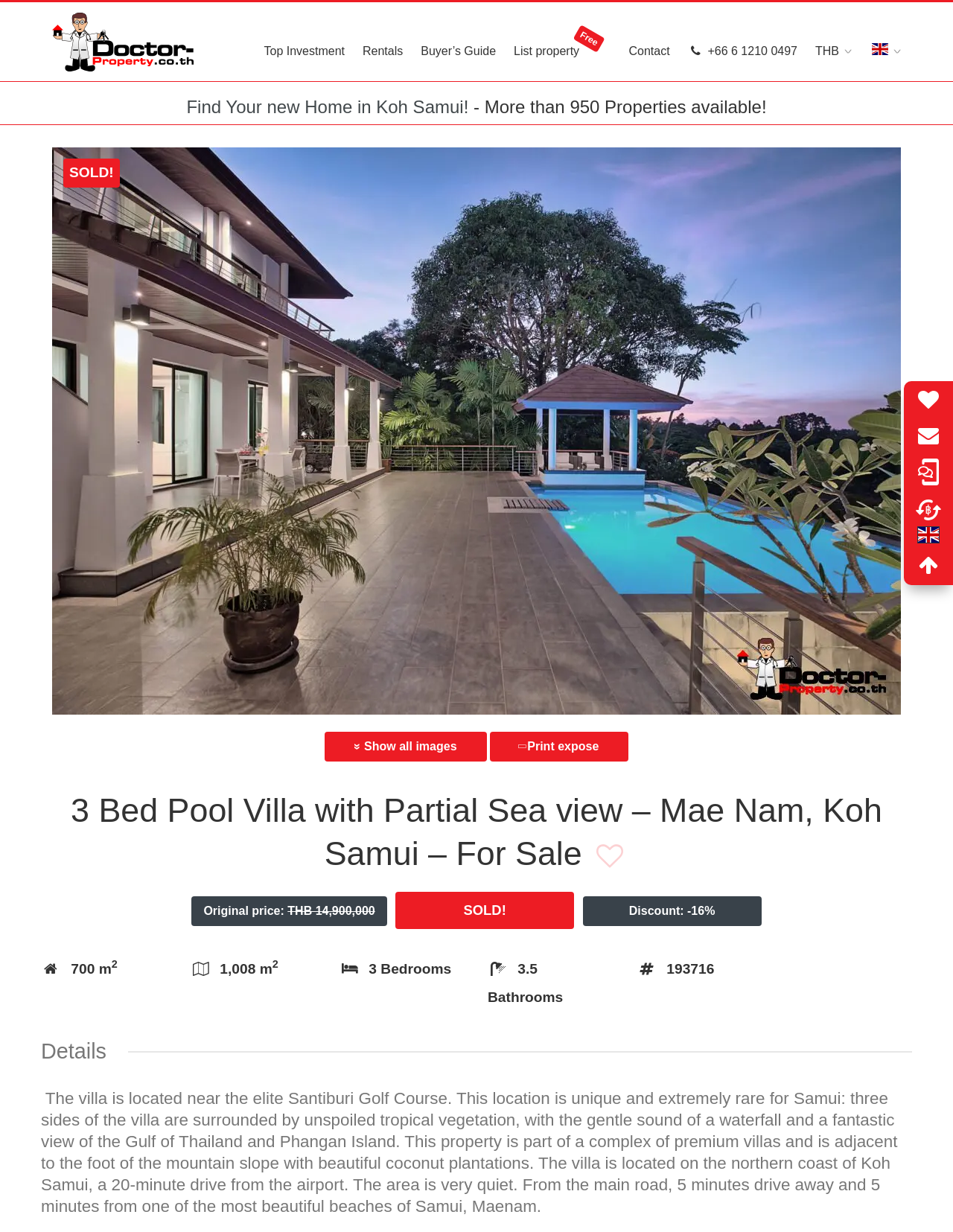Please specify the bounding box coordinates of the area that should be clicked to accomplish the following instruction: "View property details". The coordinates should consist of four float numbers between 0 and 1, i.e., [left, top, right, bottom].

[0.055, 0.64, 0.945, 0.71]